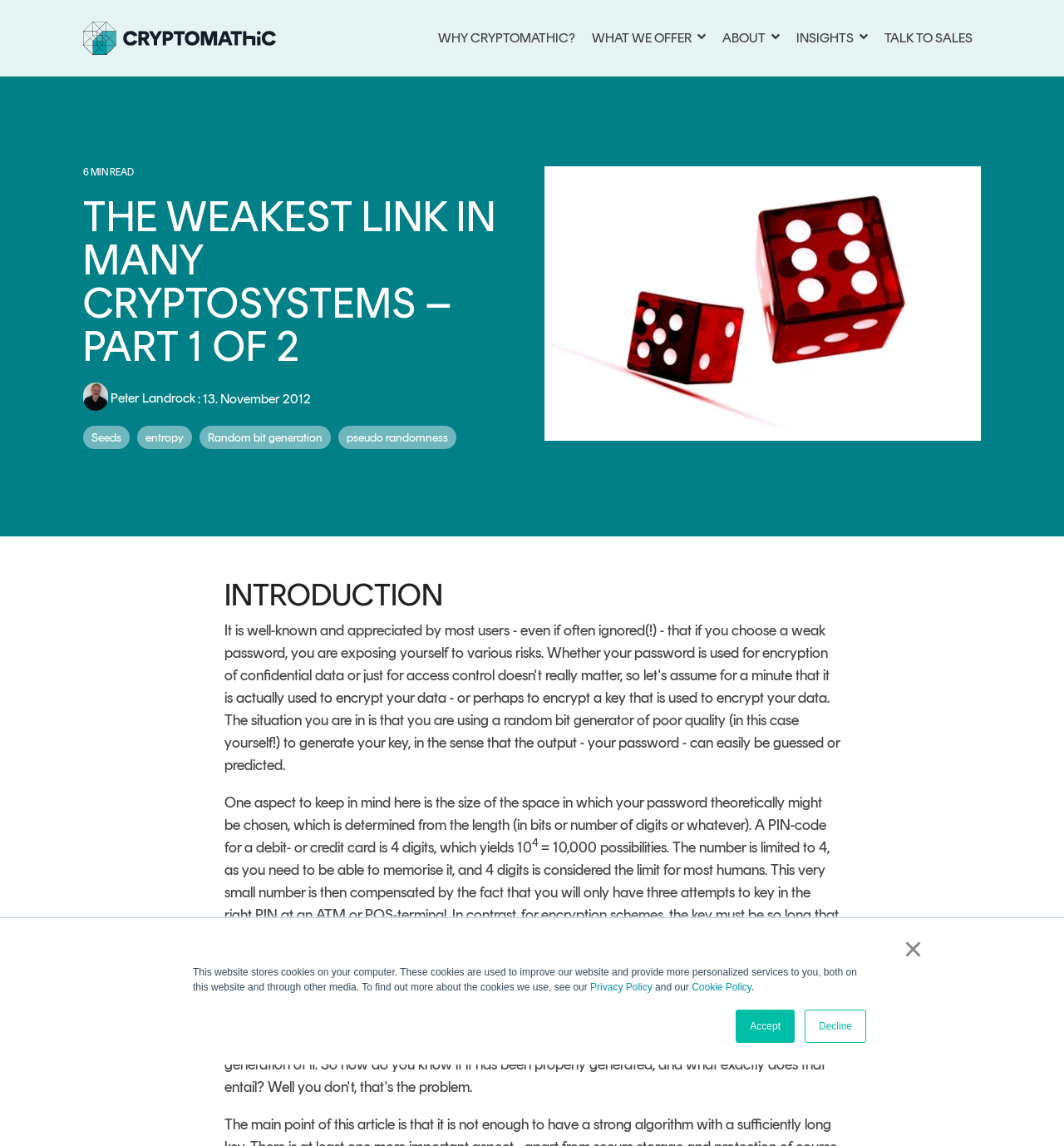Find the bounding box coordinates of the area that needs to be clicked in order to achieve the following instruction: "Click the 'Seeds' link". The coordinates should be specified as four float numbers between 0 and 1, i.e., [left, top, right, bottom].

[0.078, 0.372, 0.122, 0.392]